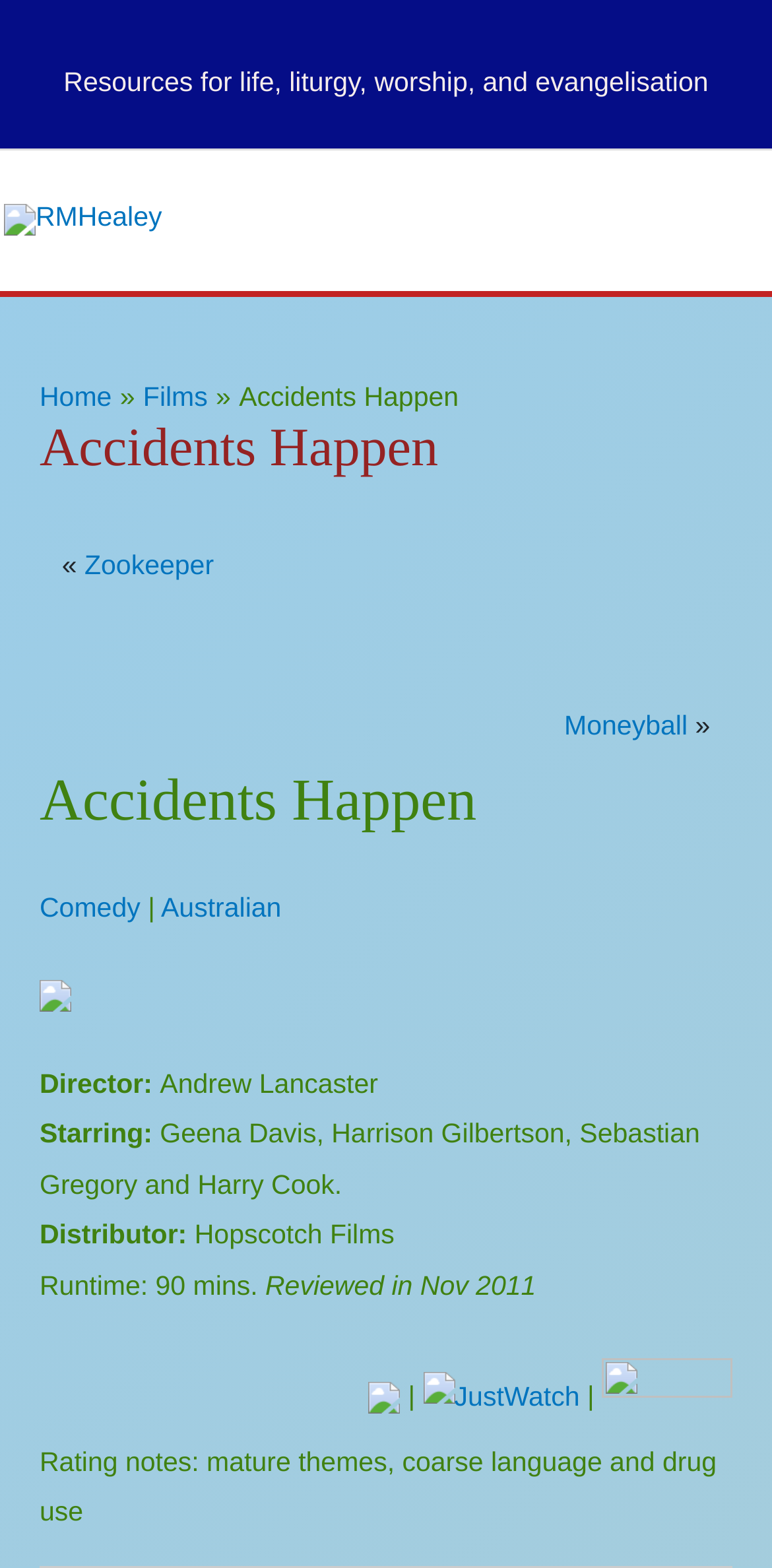Provide a thorough description of the webpage's content and layout.

The webpage is about a movie review, specifically for the film "Accidents Happen". At the top, there is a header with the title "Resources for life, liturgy, worship, and evangelisation" and a link to "RMHealey" with an accompanying image. 

On the top right, there is a main menu button that expands to show a navigation menu with links to "Home" and "Films". Below this, there is a header with the title "Accidents Happen" and a breadcrumb navigation menu with links to "Home" and "Films" again, as well as the current page "Accidents Happen".

The main content of the page is divided into sections. There are two buttons, one for the previous film "Zookeeper" and one for the next film "Moneyball". Below this, there is a heading with the title "Accidents Happen" again, followed by links to genres "Comedy" and "Australian". 

There is an image on the left, and then a section with details about the film, including the director, starring actors, distributor, runtime, and review date. There are also links to "JustWatch" and another unknown platform. 

At the bottom, there is a rating note mentioning mature themes, coarse language, and drug use. The page ends with a horizontal separator line.